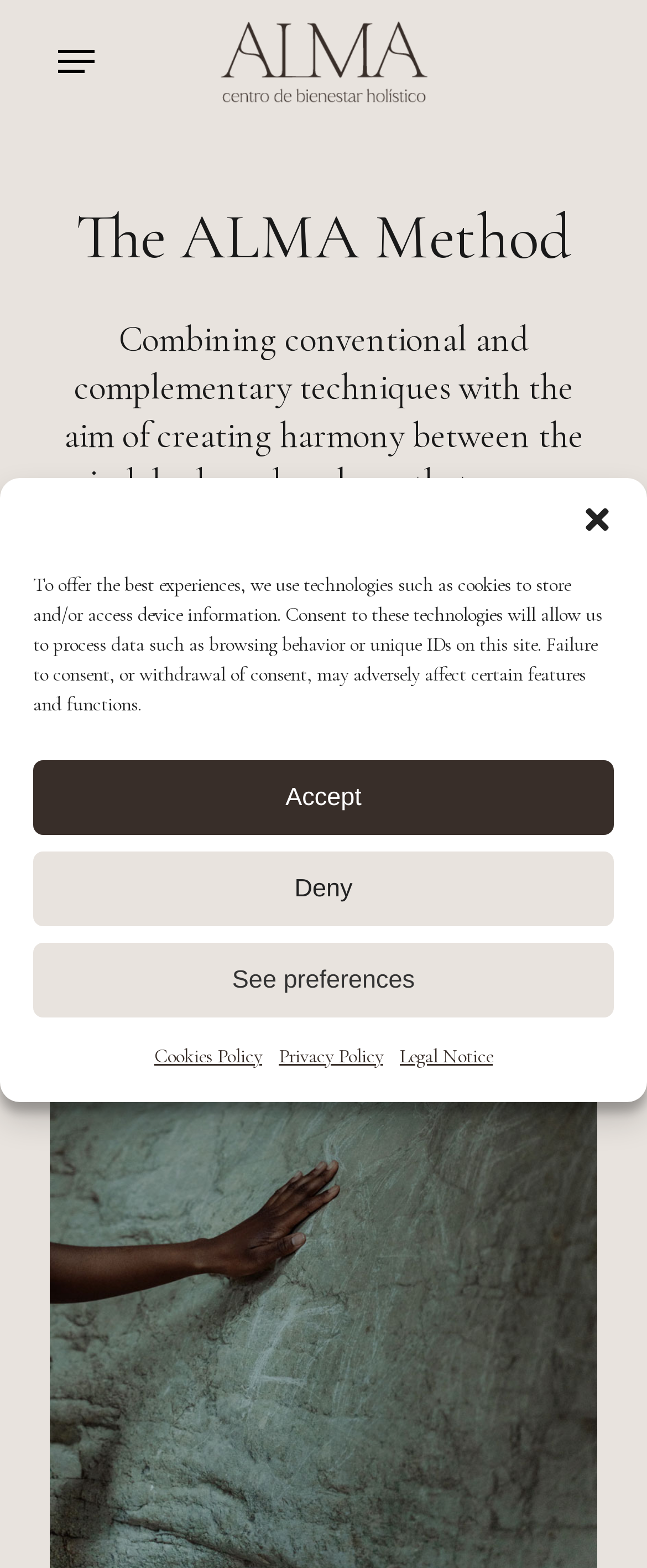Elaborate on the information and visuals displayed on the webpage.

The webpage is about the Alma Method, a holistic wellness center that combines conventional and complementary therapies to achieve balance and wellness. 

At the top of the page, there is a navigation menu on the left side, and a series of three identical images of the Alma logo on the right side, with a link "Alma Alma Alma" adjacent to them. 

Below the navigation menu, there is a prominent heading "The ALMA Method" followed by a subheading that explains the method's goal of creating harmony between the mind, body, and soul to reach maximum potential. 

A dialog box for managing cookies is displayed prominently on the page, with a close button at the top right corner. The dialog box contains a description of how the website uses technologies like cookies to store and access device information, and provides options to accept, deny, or see preferences for cookie usage. There are also links to the Cookies Policy, Privacy Policy, and Legal Notice at the bottom of the dialog box.